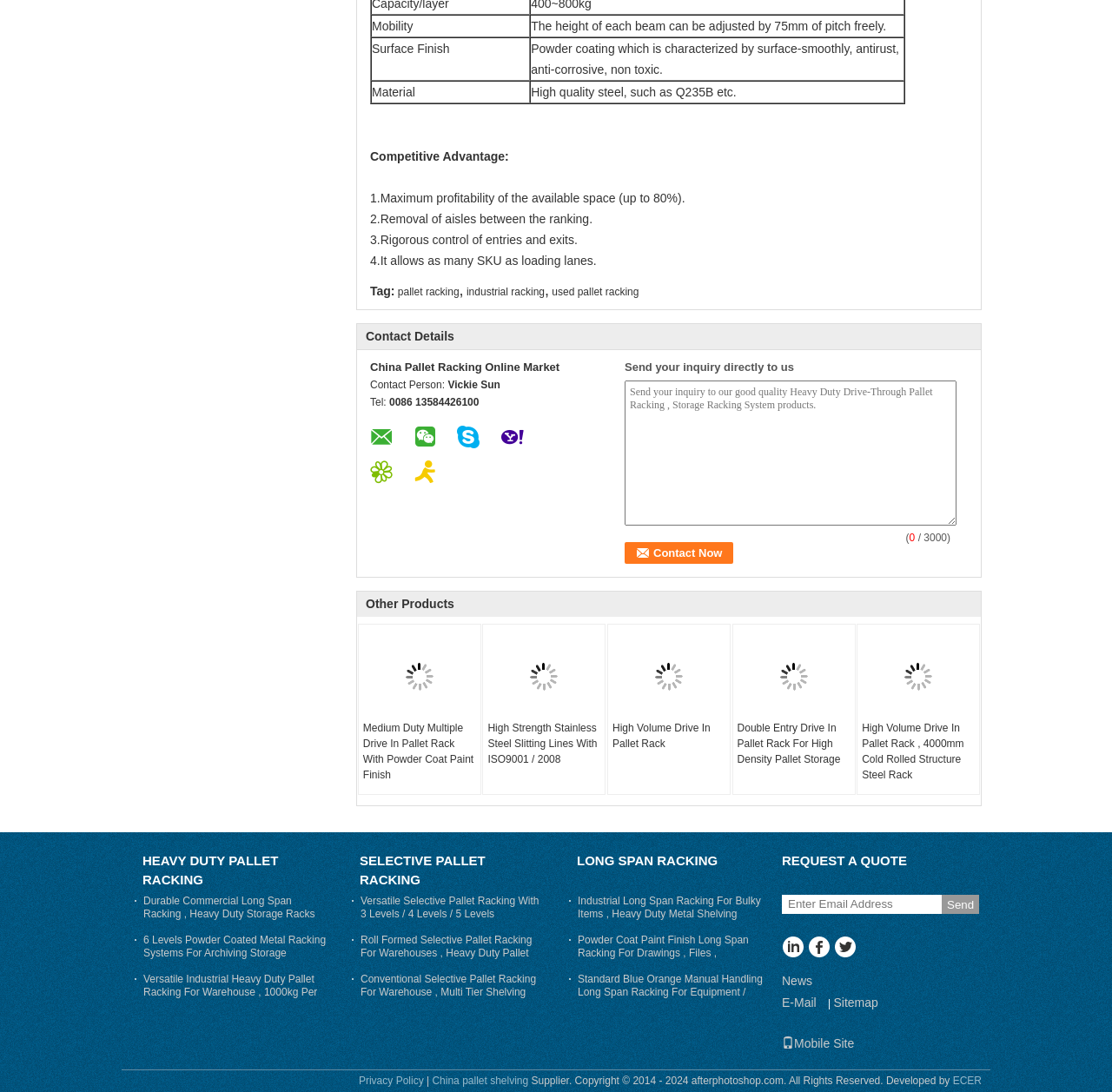Find the bounding box coordinates of the element I should click to carry out the following instruction: "View the 'Competitive Advantage' details".

[0.333, 0.137, 0.458, 0.15]